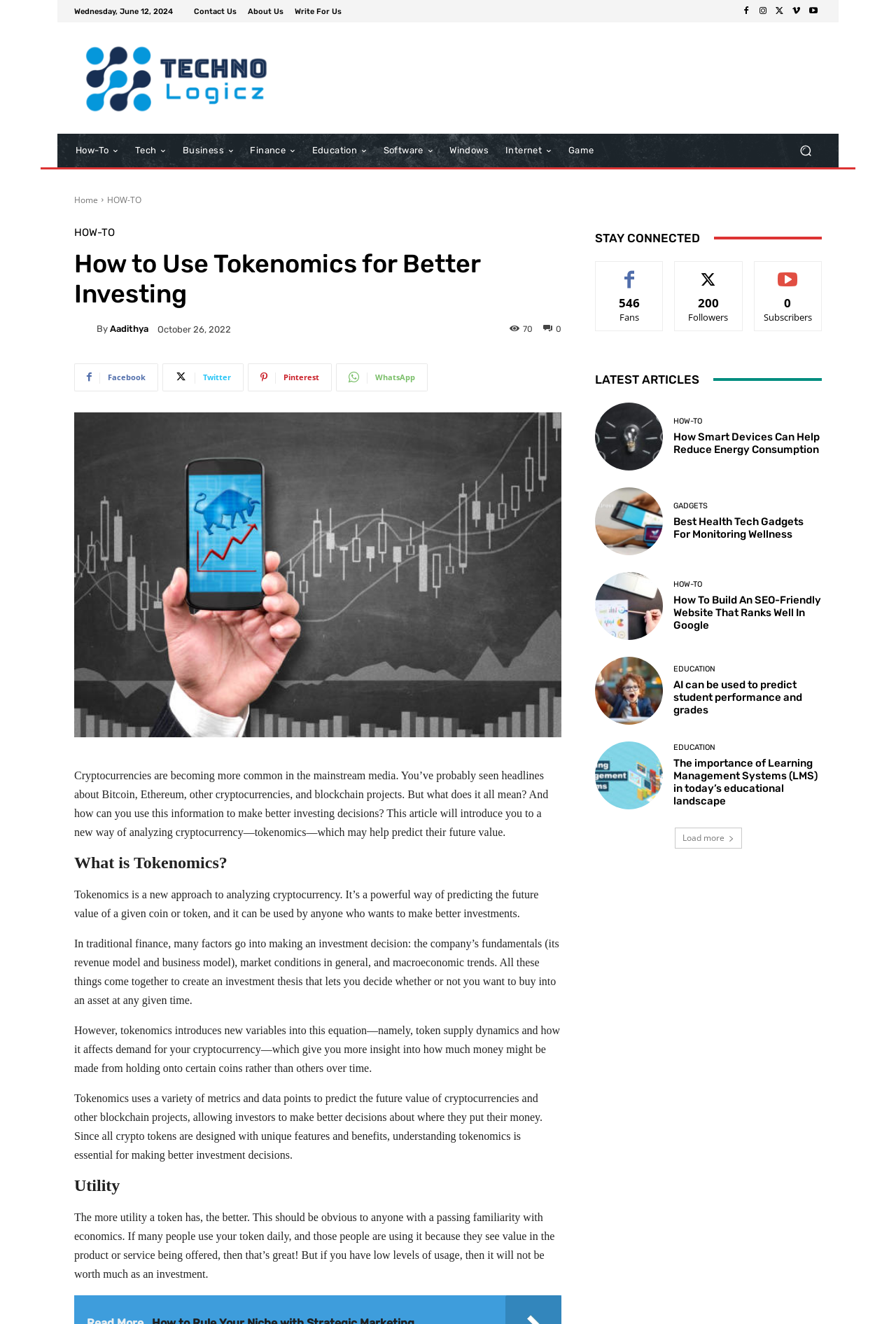Using floating point numbers between 0 and 1, provide the bounding box coordinates in the format (top-left x, top-left y, bottom-right x, bottom-right y). Locate the UI element described here: Contact Us

[0.216, 0.006, 0.264, 0.011]